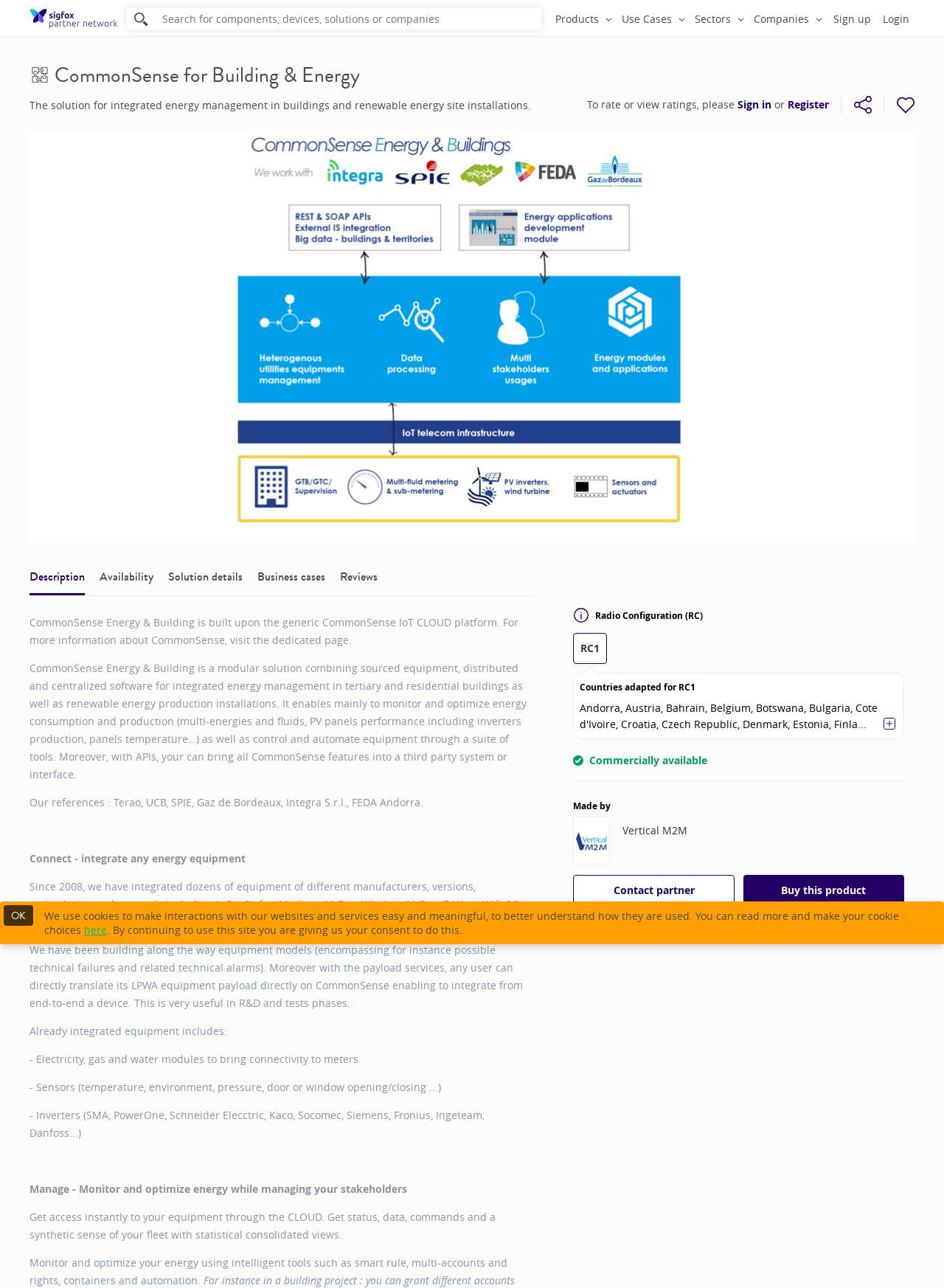Determine the bounding box coordinates of the element's region needed to click to follow the instruction: "Contact partner". Provide these coordinates as four float numbers between 0 and 1, formatted as [left, top, right, bottom].

[0.607, 0.679, 0.778, 0.702]